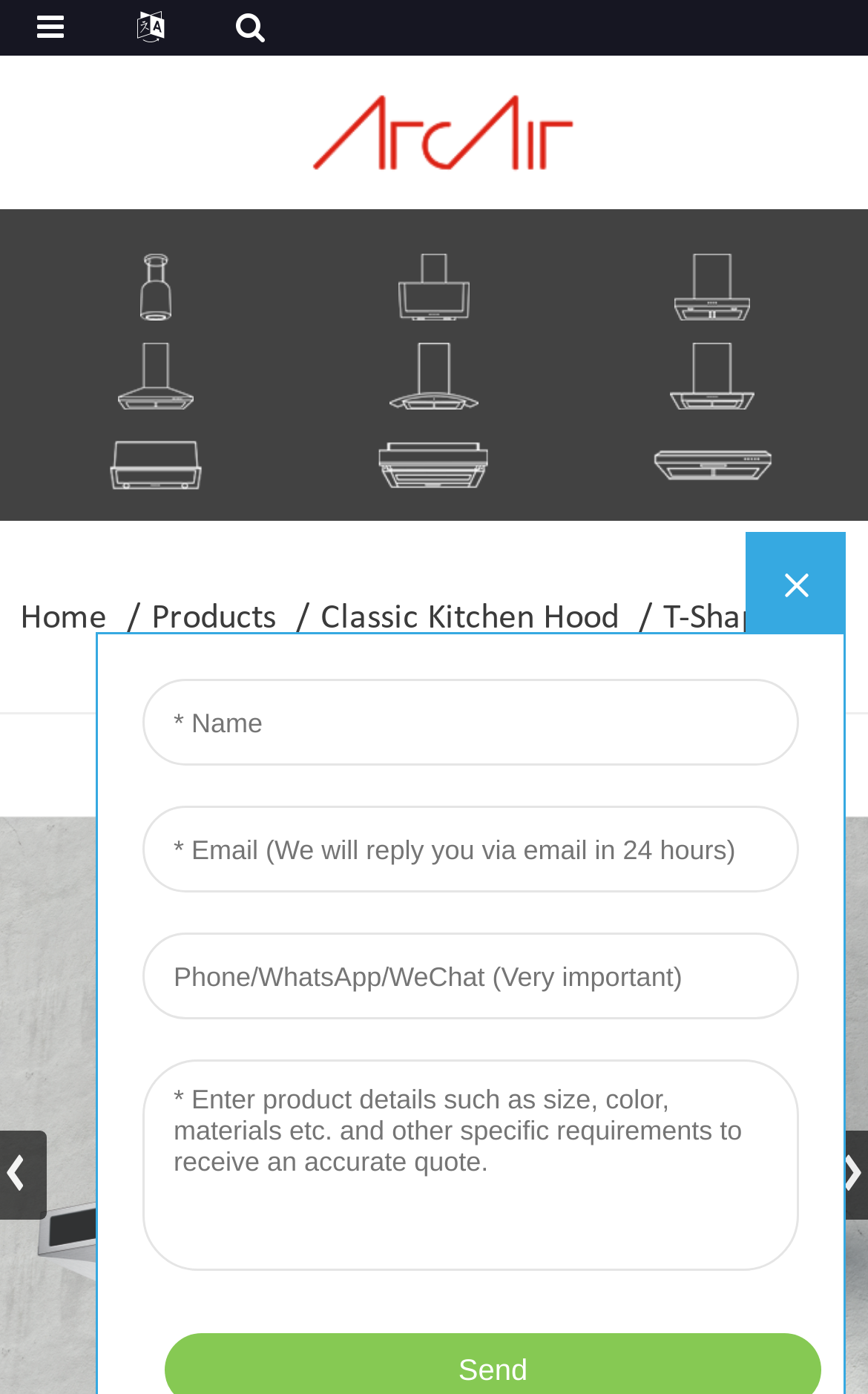Identify the bounding box coordinates of the section that should be clicked to achieve the task described: "go to home page".

[0.01, 0.418, 0.161, 0.471]